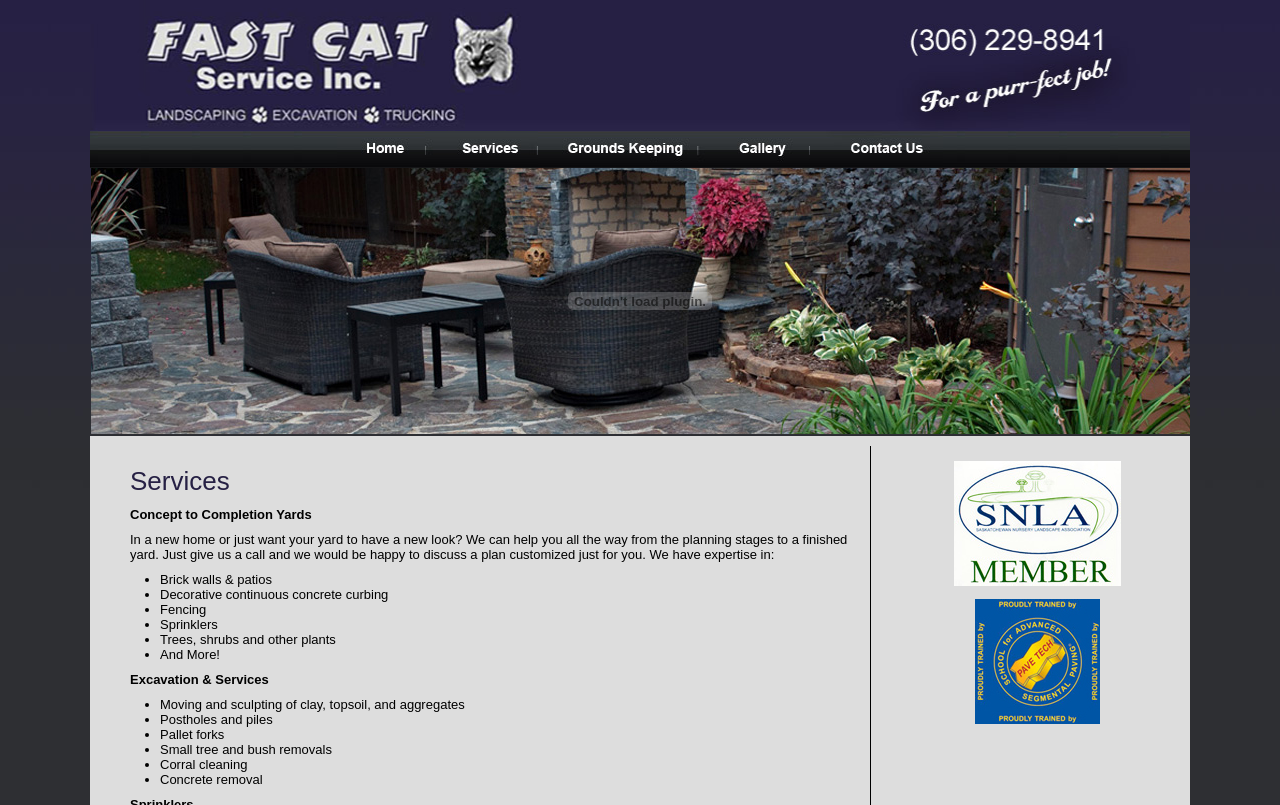What is the last type of excavation service mentioned?
Make sure to answer the question with a detailed and comprehensive explanation.

The last type of excavation service mentioned is concrete removal, which is one of the tasks that the company's excavation services can perform.